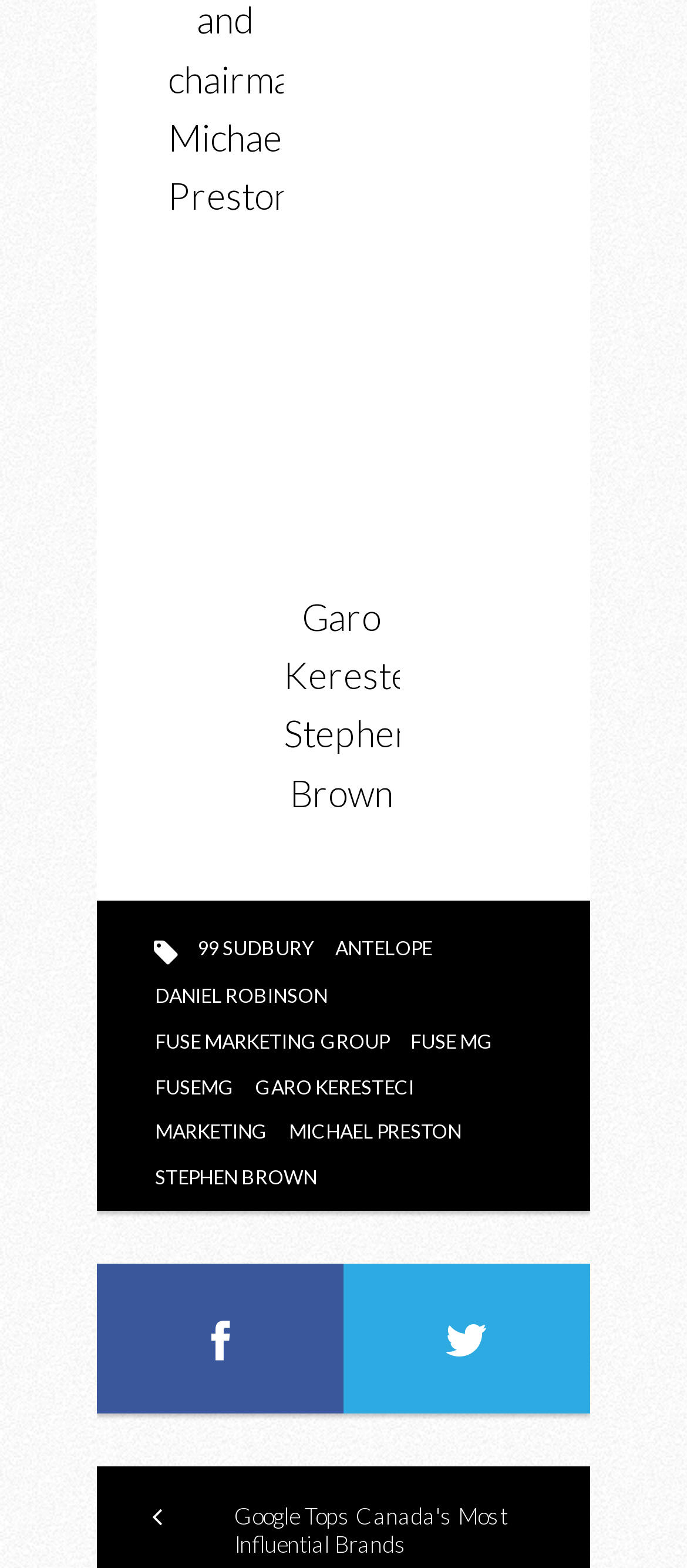Please reply to the following question with a single word or a short phrase:
What is the topic of the link at the bottom of the webpage?

Google Tops Canada's Most Influential Brands